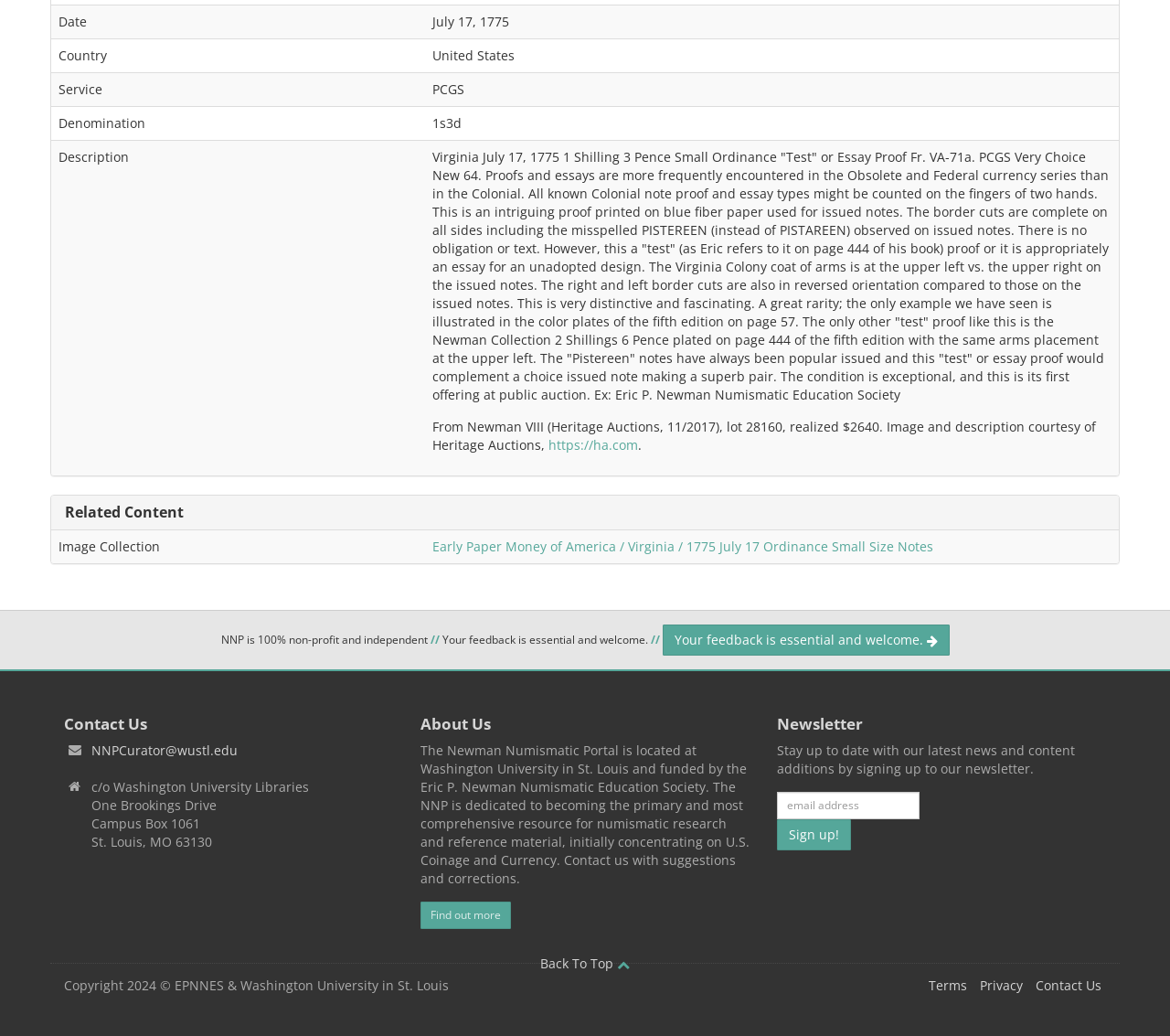Please study the image and answer the question comprehensively:
What is the service of the note?

From the gridcell element with the text 'Service' and its corresponding value 'PCGS', we can determine that the service of the note is PCGS.